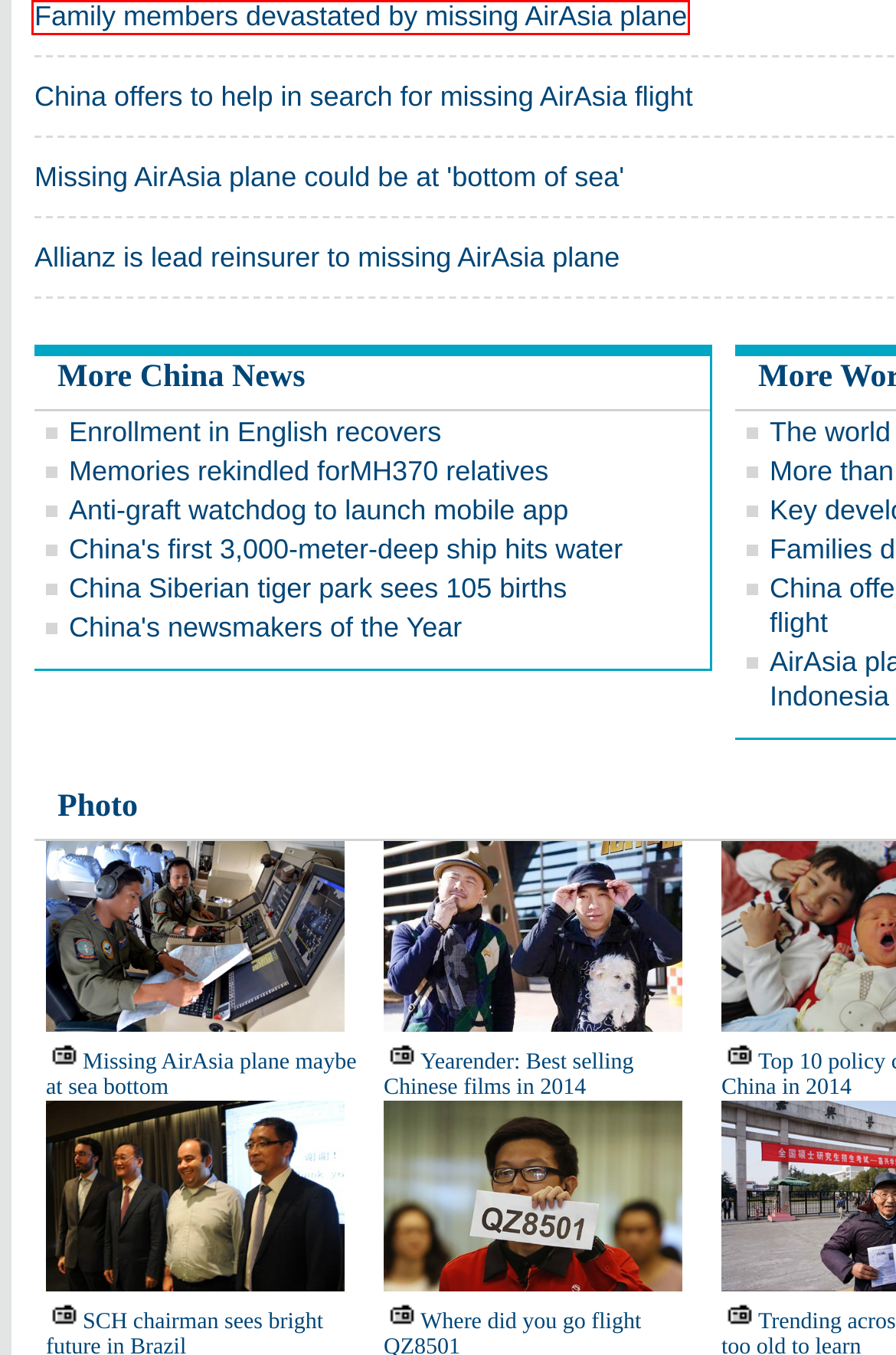You have a screenshot of a webpage, and a red bounding box highlights an element. Select the webpage description that best fits the new page after clicking the element within the bounding box. Options are:
A. Gay sex poses HIV threat for youth|Society|chinadaily.com.cn
B. Family members devastated by missing AirAsia plane[1]- Chinadaily.com.cn
C. Magazine seeks Guangzhou expat families to tour Fujian[1]|chinadaily.com.cn
D. China offers to help in search for missing AirAsia flight
 - World - Chinadaily.com.cn
E. Allianz is lead reinsurer to missing AirAsia plane
 - World - Chinadaily.com.cn
F. Economy on path of steady growth[1]|chinadaily.com.cn
G. Missing AirAsia plane could be at 'bottom of sea'[1]- Chinadaily.com.cn
H. More young adults living with parents|Americas|chinadaily.com.cn

B